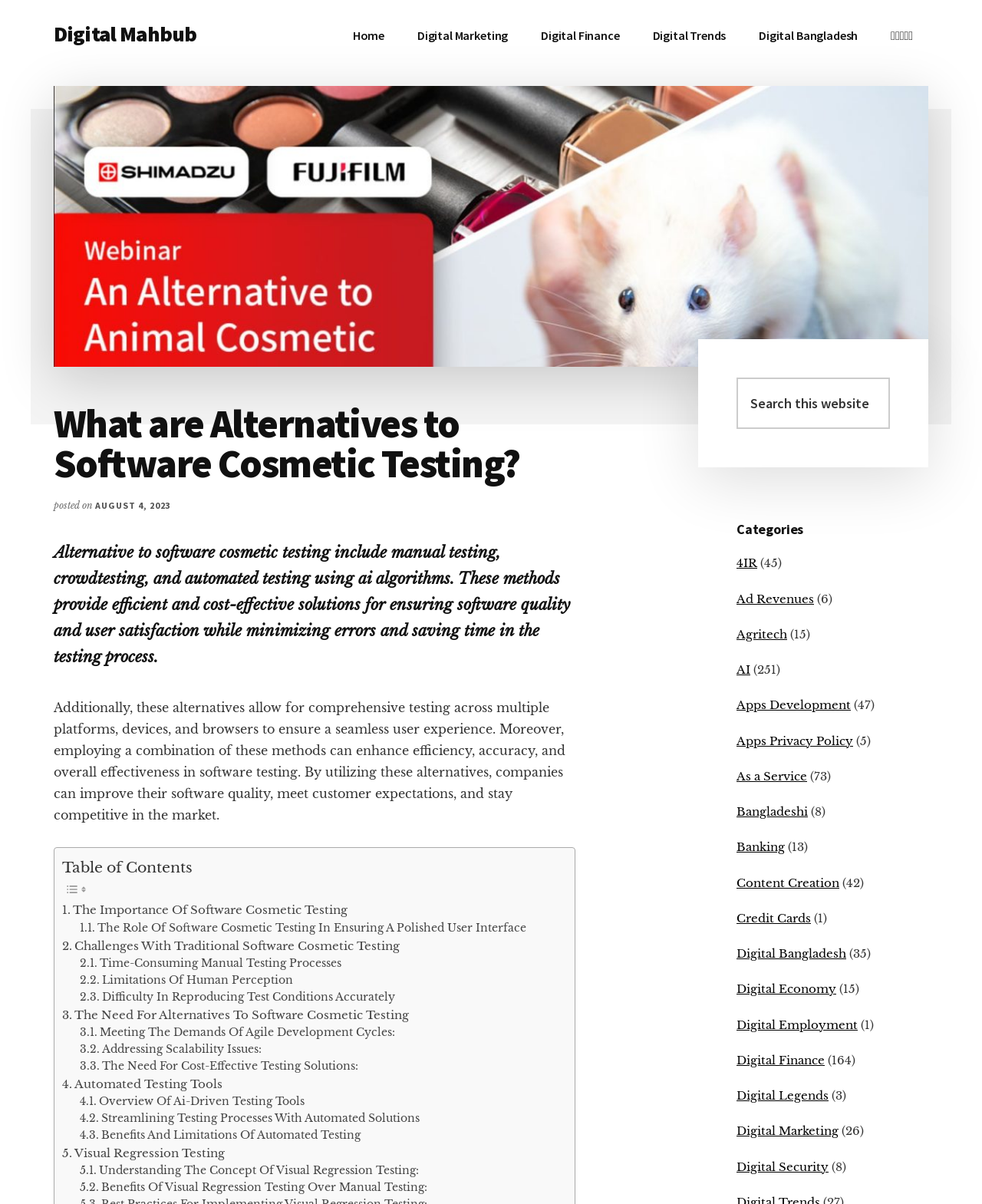Find the bounding box coordinates for the HTML element specified by: "Apps Development".

[0.75, 0.58, 0.866, 0.592]